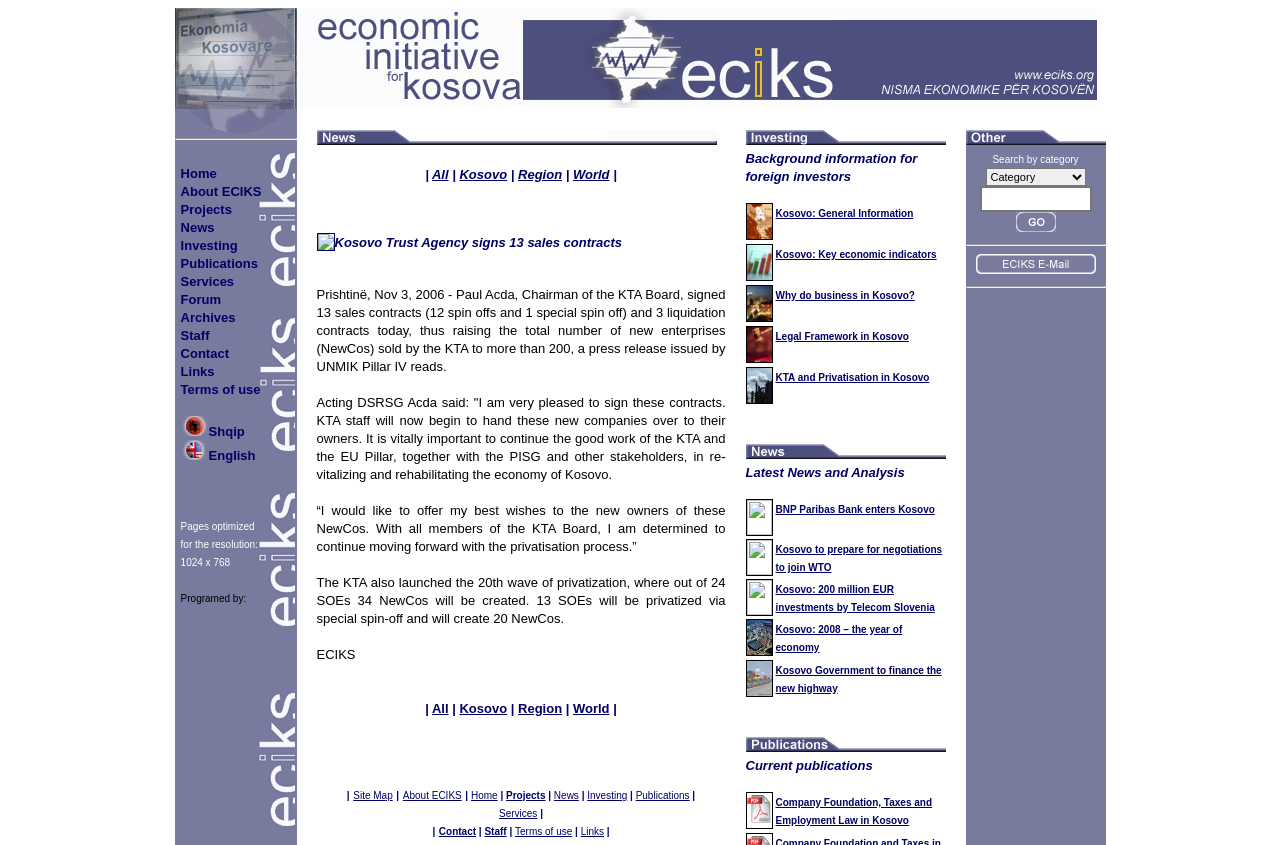Pinpoint the bounding box coordinates of the clickable area necessary to execute the following instruction: "View the 'Kosovo Trust Agency signs 13 sales contracts' news article". The coordinates should be given as four float numbers between 0 and 1, namely [left, top, right, bottom].

[0.247, 0.257, 0.567, 0.806]